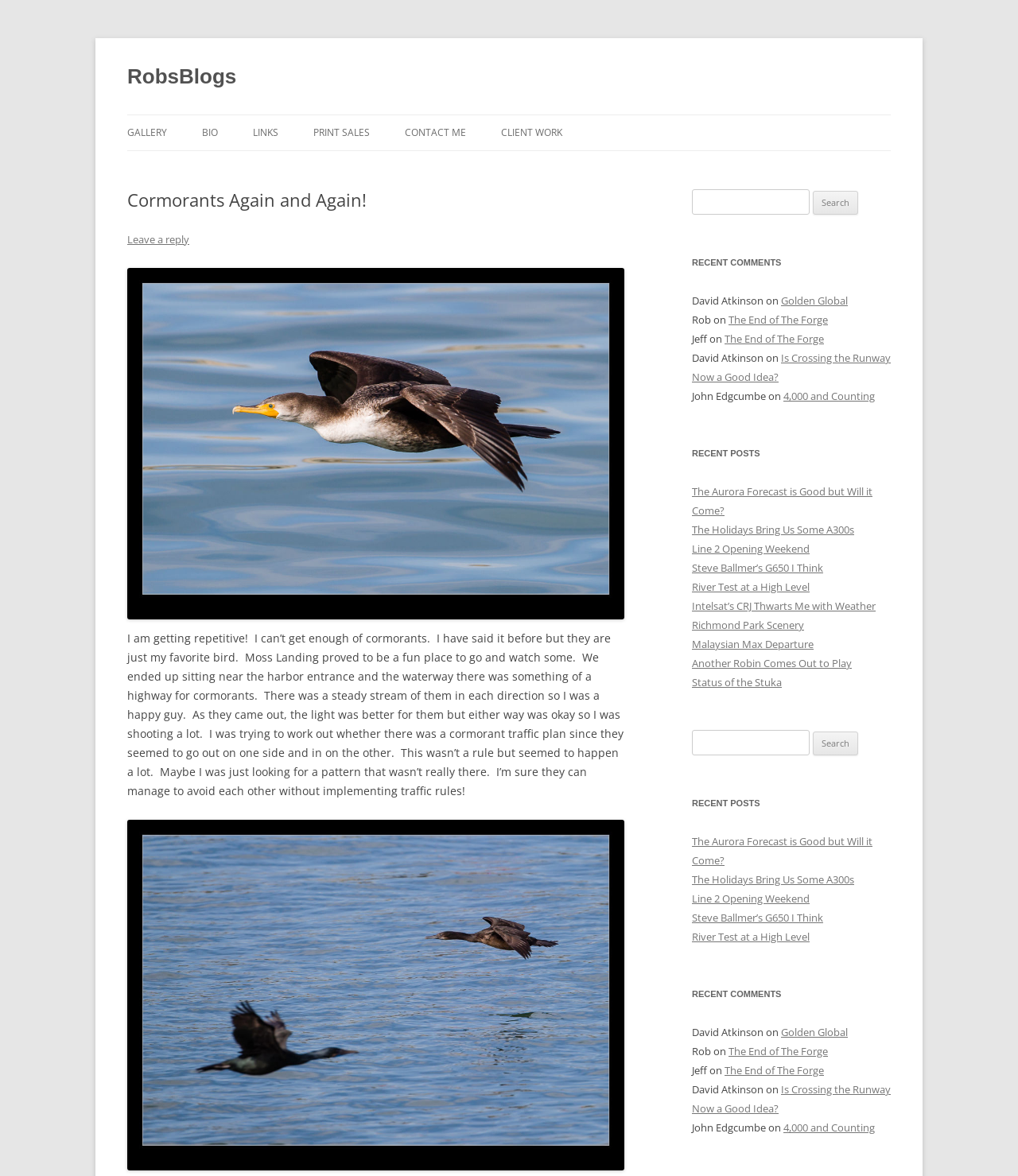Describe every aspect of the webpage in a detailed manner.

The webpage is a blog titled "Cormorants Again and Again!" by RobsBlogs. At the top, there is a heading with the blog title and a link to the blog's homepage. Below this, there are several navigation links, including "GALLERY", "BIO", "LINKS", "PRINT SALES", "CONTACT ME", and "CLIENT WORK". 

To the right of these links, there are more links, including "MIDWEST HELICOPTERS", "NAVY PIER", "PRINTER’S ROW", "O’HARE TOWER", "STATE STREET", "CHICAGO BOARD OF TRADE", "WRIGLEYVILLE", and "OLDER SHOTS". 

Below these links, there is a header with the title "Cormorants Again and Again!" and a link to leave a reply. Underneath this, there is a large image, followed by a block of text describing the author's experience with cormorants at Moss Landing. The text is accompanied by two images, "wpid8941-AU0E2407.jpg" and "wpid8939-AU0E2206.jpg". 

On the right side of the page, there is a search bar with a label "Search for:" and a button to submit the search query. Below this, there are headings for "RECENT COMMENTS" and "RECENT POSTS", each followed by a list of links to comments and posts, respectively. The comments include names and links to the commented posts, while the posts are listed with their titles and links to the full articles. There are multiple sections of recent comments and posts, each with its own heading.